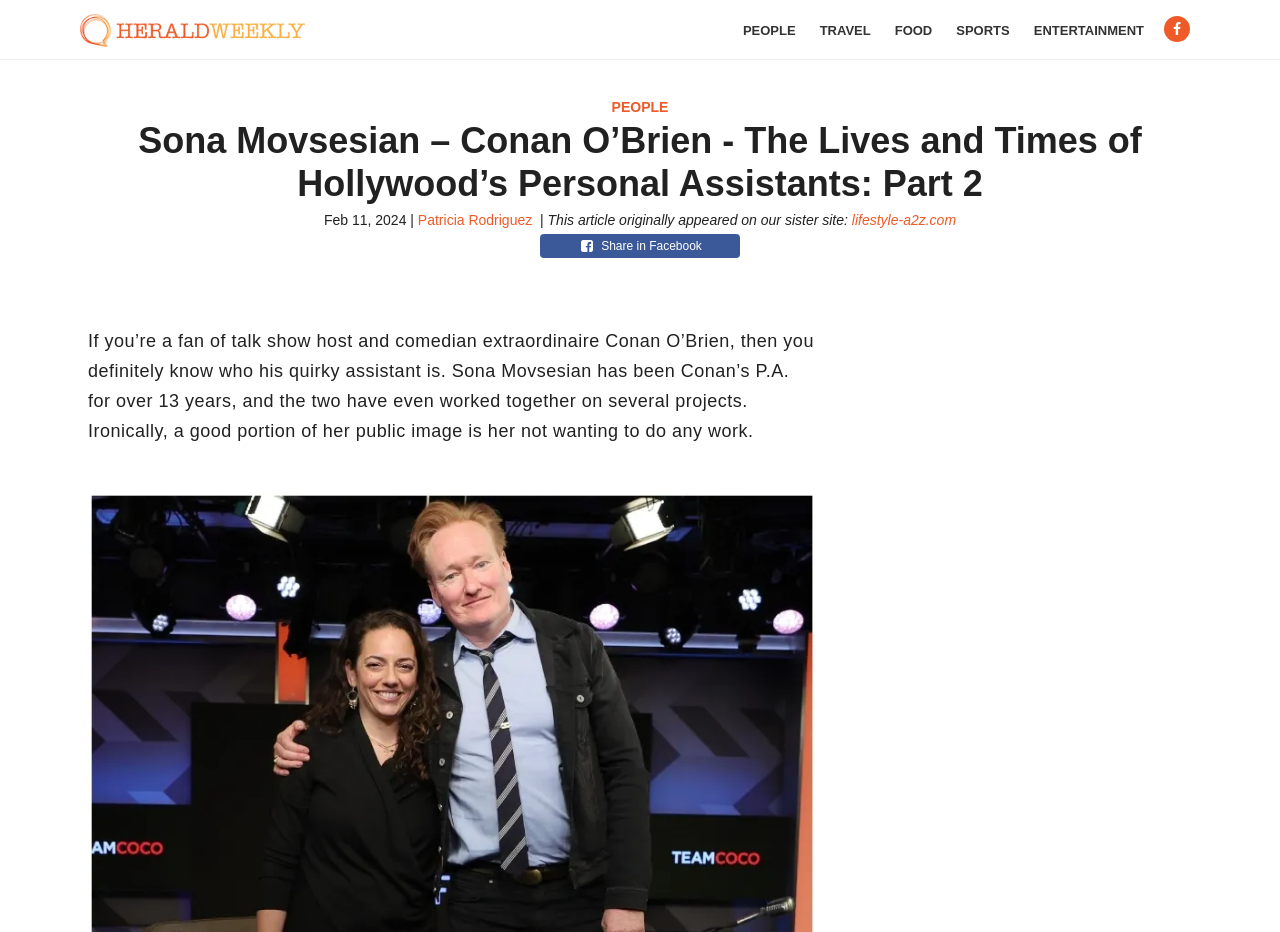Specify the bounding box coordinates of the element's area that should be clicked to execute the given instruction: "Share this article on Facebook". The coordinates should be four float numbers between 0 and 1, i.e., [left, top, right, bottom].

[0.422, 0.251, 0.578, 0.277]